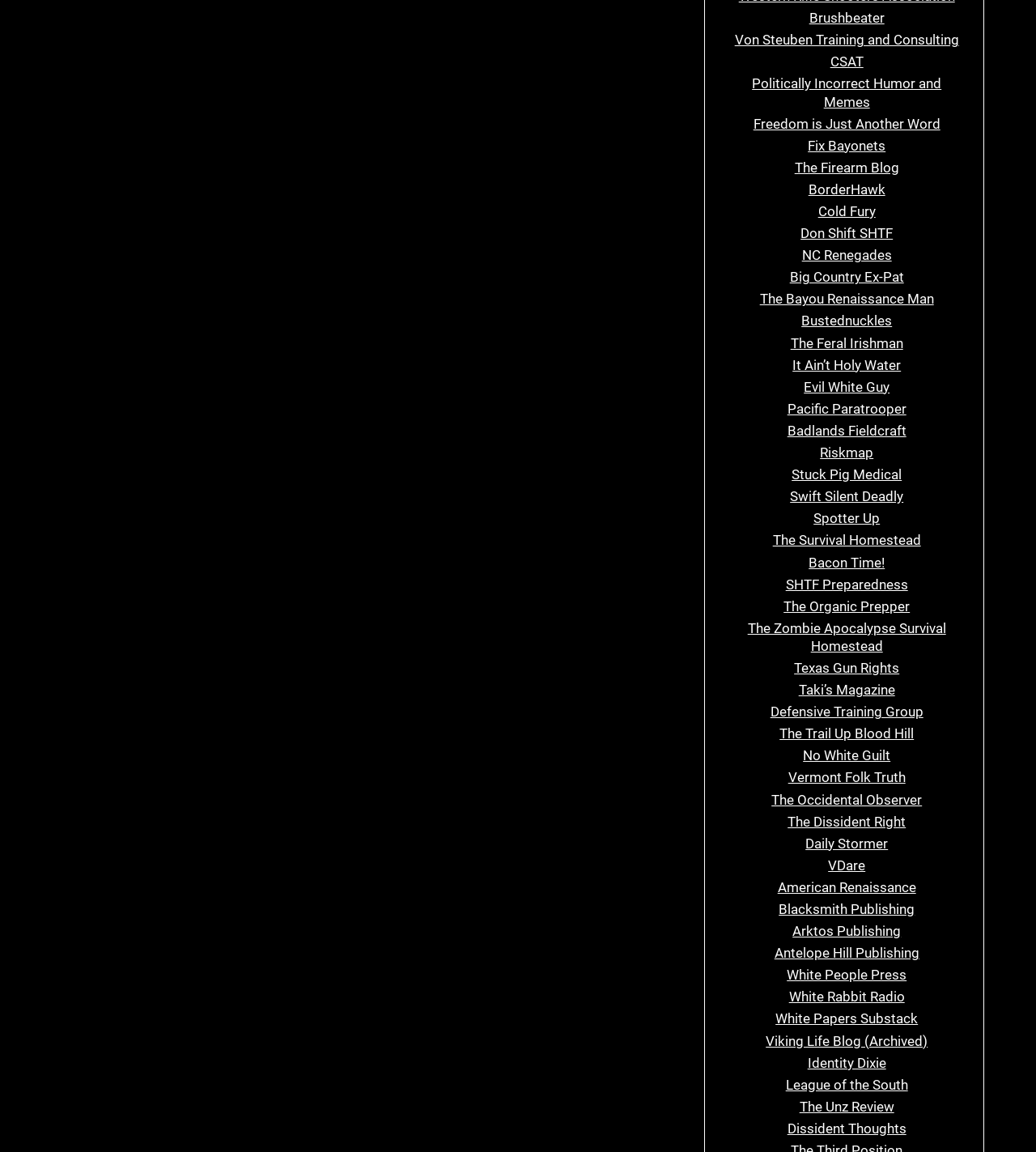Respond to the question below with a concise word or phrase:
What is the theme of the webpage?

Blogs and websites